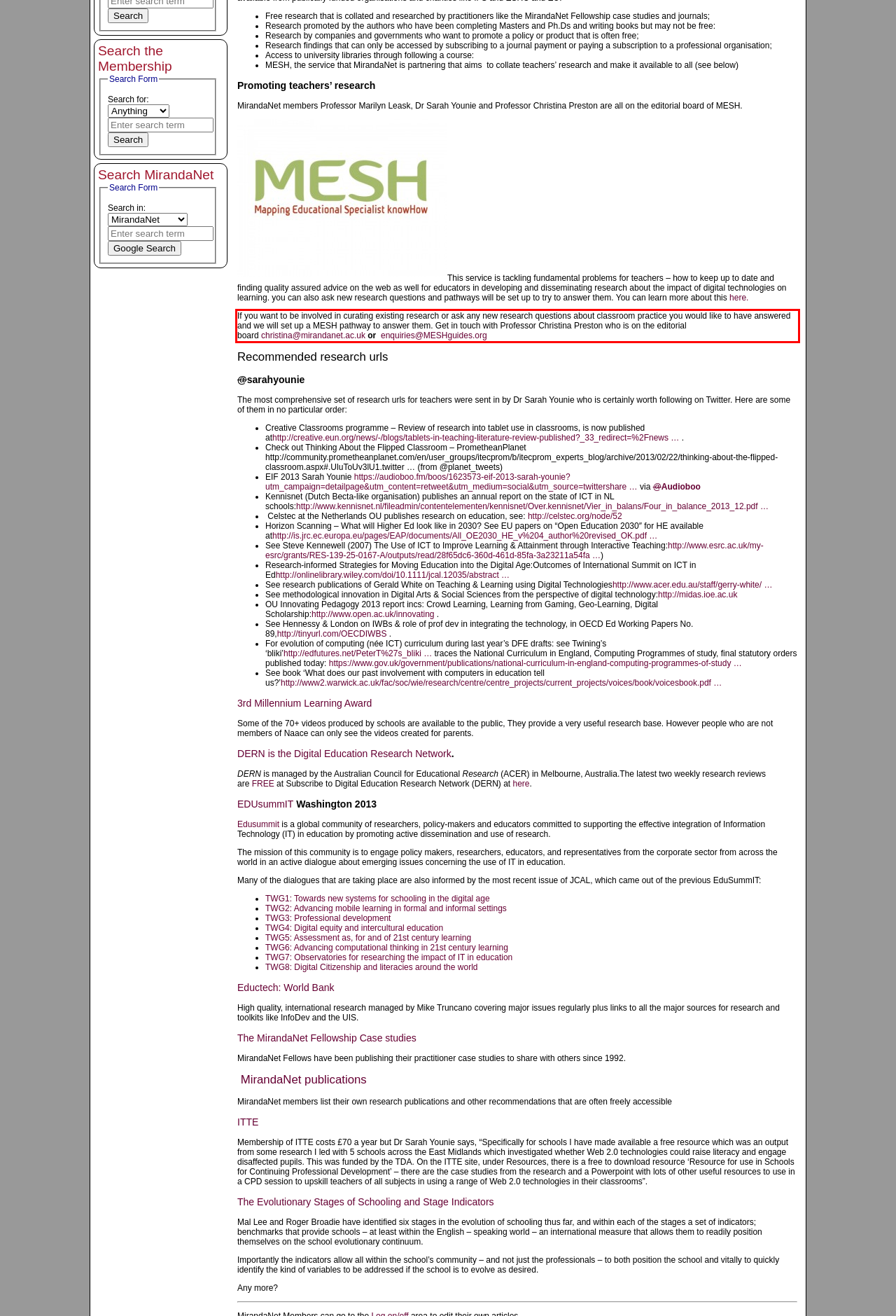Given the screenshot of the webpage, identify the red bounding box, and recognize the text content inside that red bounding box.

If you want to be involved in curating existing research or ask any new research questions about classroom practice you would like to have answered and we will set up a MESH pathway to answer them. Get in touch with Professor Christina Preston who is on the editorial board christina@mirandanet.ac.uk or enquiries@MESHguides.org